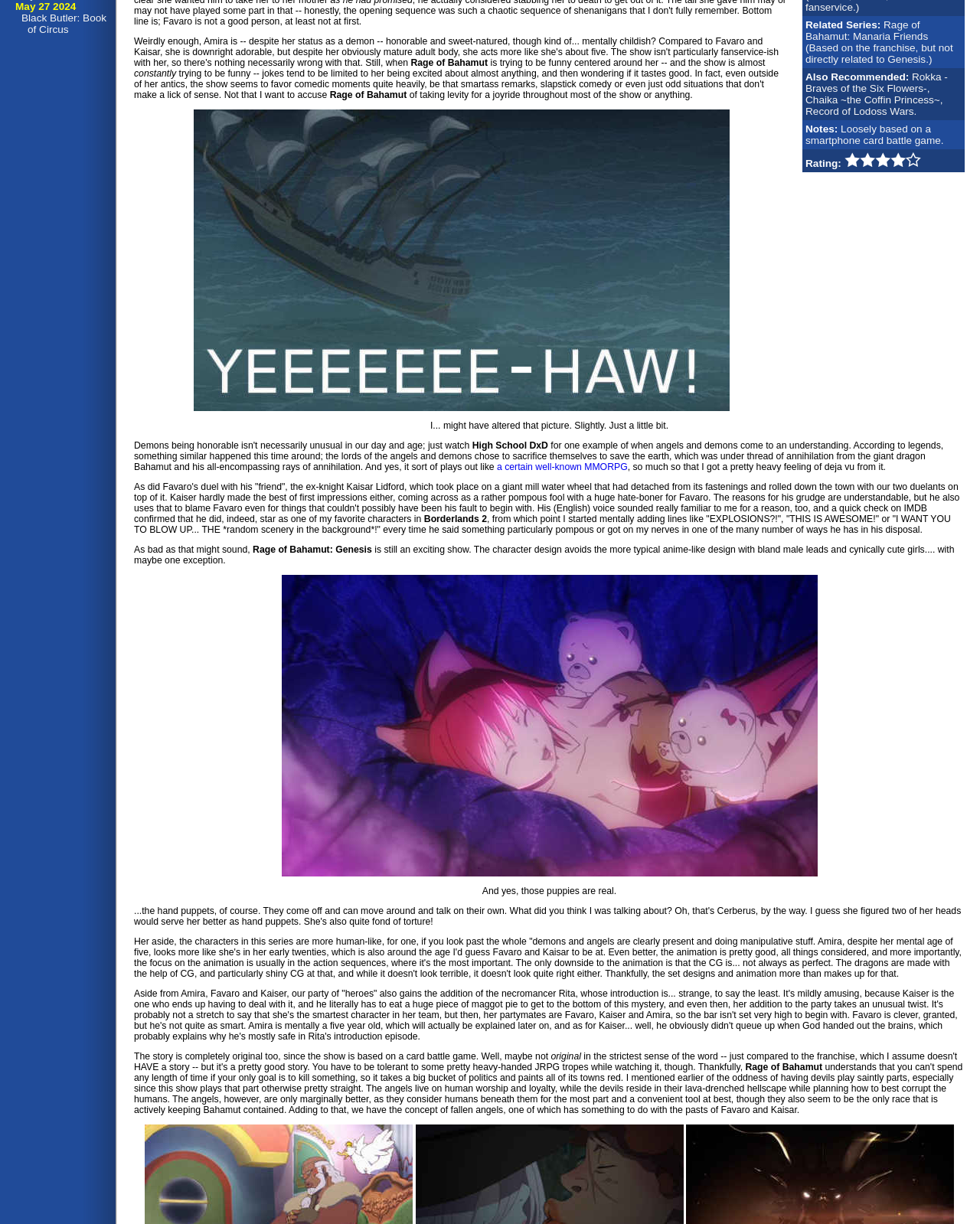Locate the UI element described as follows: "Black Butler: Book of Circus". Return the bounding box coordinates as four float numbers between 0 and 1 in the order [left, top, right, bottom].

[0.022, 0.01, 0.109, 0.029]